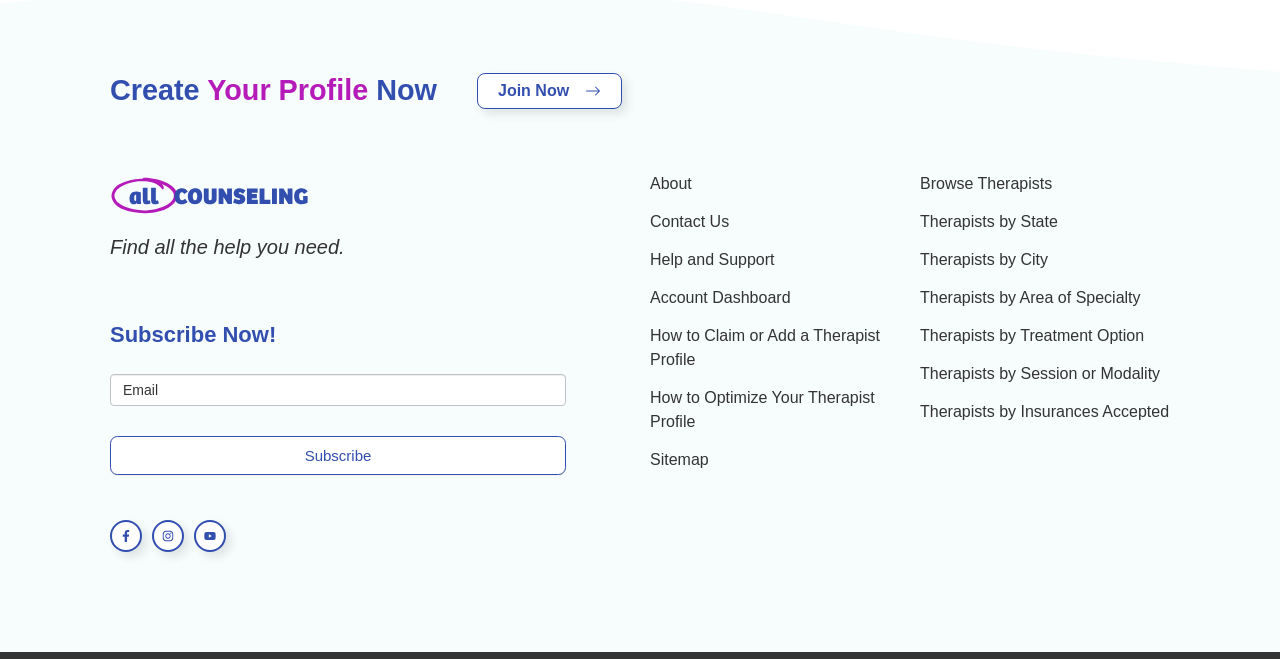By analyzing the image, answer the following question with a detailed response: What is the main call-to-action on the webpage?

The main call-to-action on the webpage is 'Create Your Profile Now' which is a heading element located at the top of the page, indicating that the primary purpose of the webpage is to encourage users to create their profile.